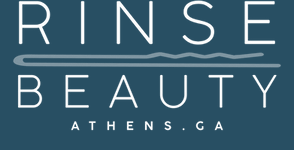What services does RINSE BEAUTY provide?
Please ensure your answer to the question is detailed and covers all necessary aspects.

RINSE BEAUTY provides massage therapies and body treatments because the caption mentions that the branding suggests a focus on aesthetics and wellness, which aligns with these specific services.